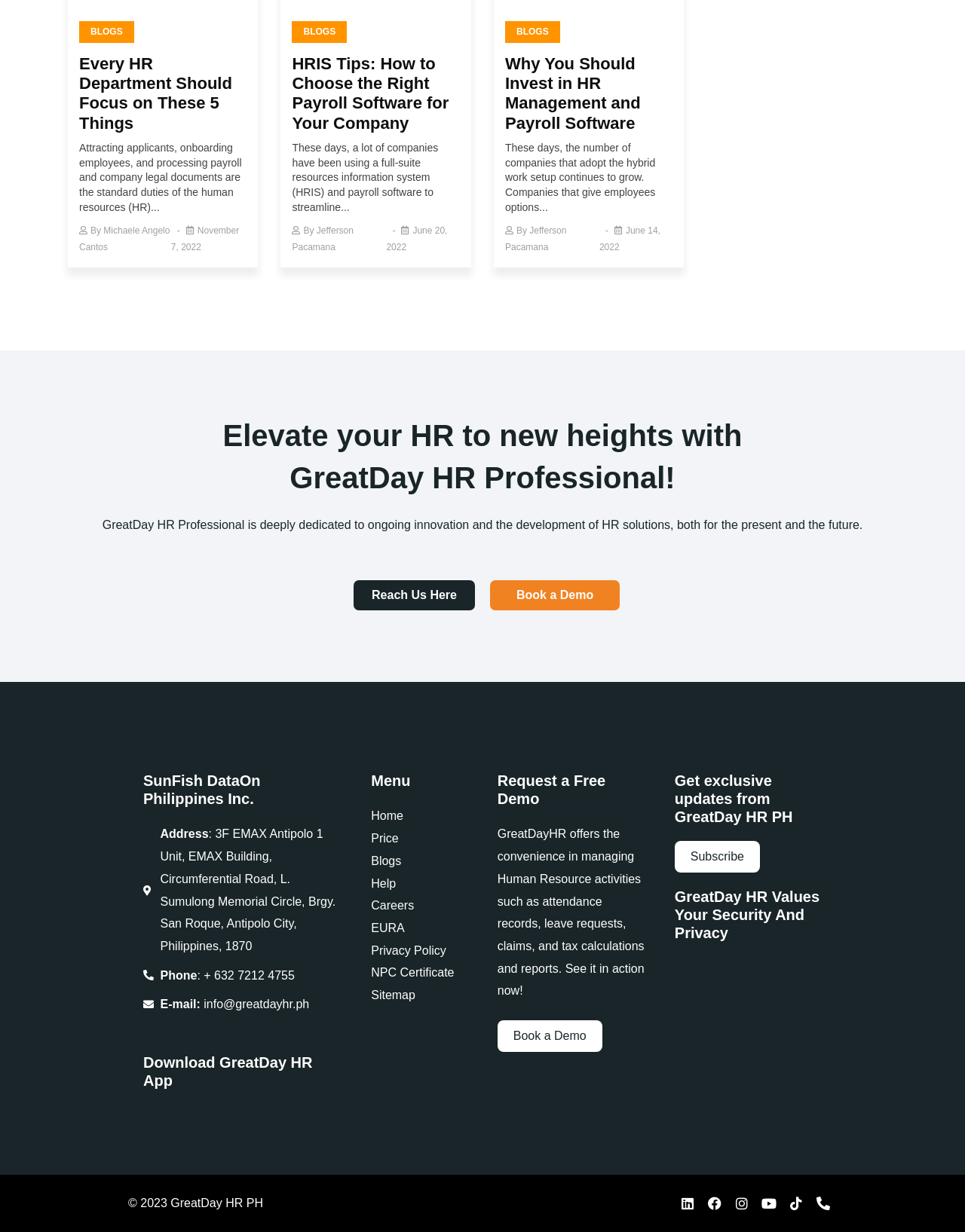What is the address of the company? Observe the screenshot and provide a one-word or short phrase answer.

3F EMAX Antipolo 1 Unit, EMAX Building, Circumferential Road, L. Sumulong Memorial Circle, Brgy. San Roque, Antipolo City, Philippines, 1870